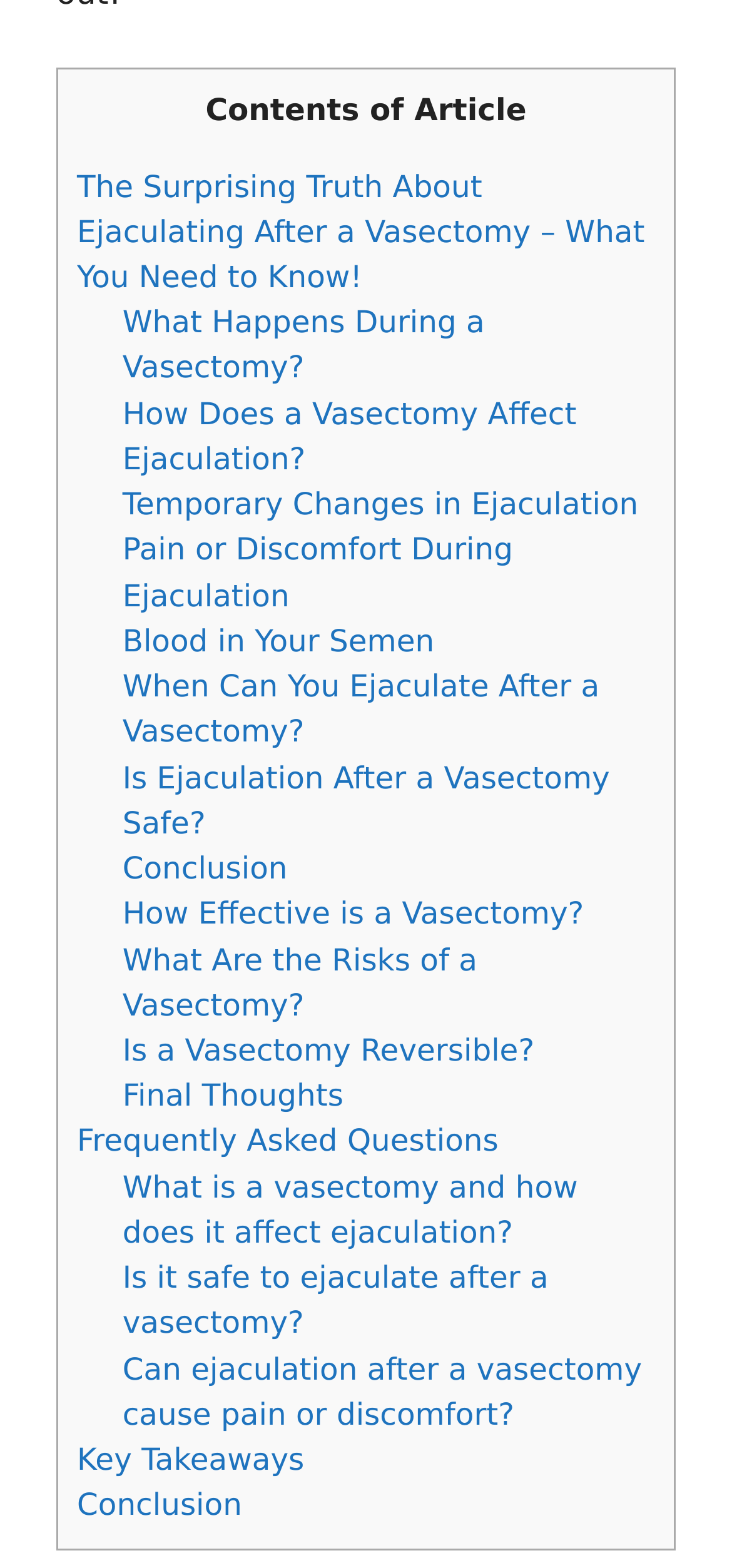Give a short answer using one word or phrase for the question:
Are there any links related to the risks of vasectomy?

Yes